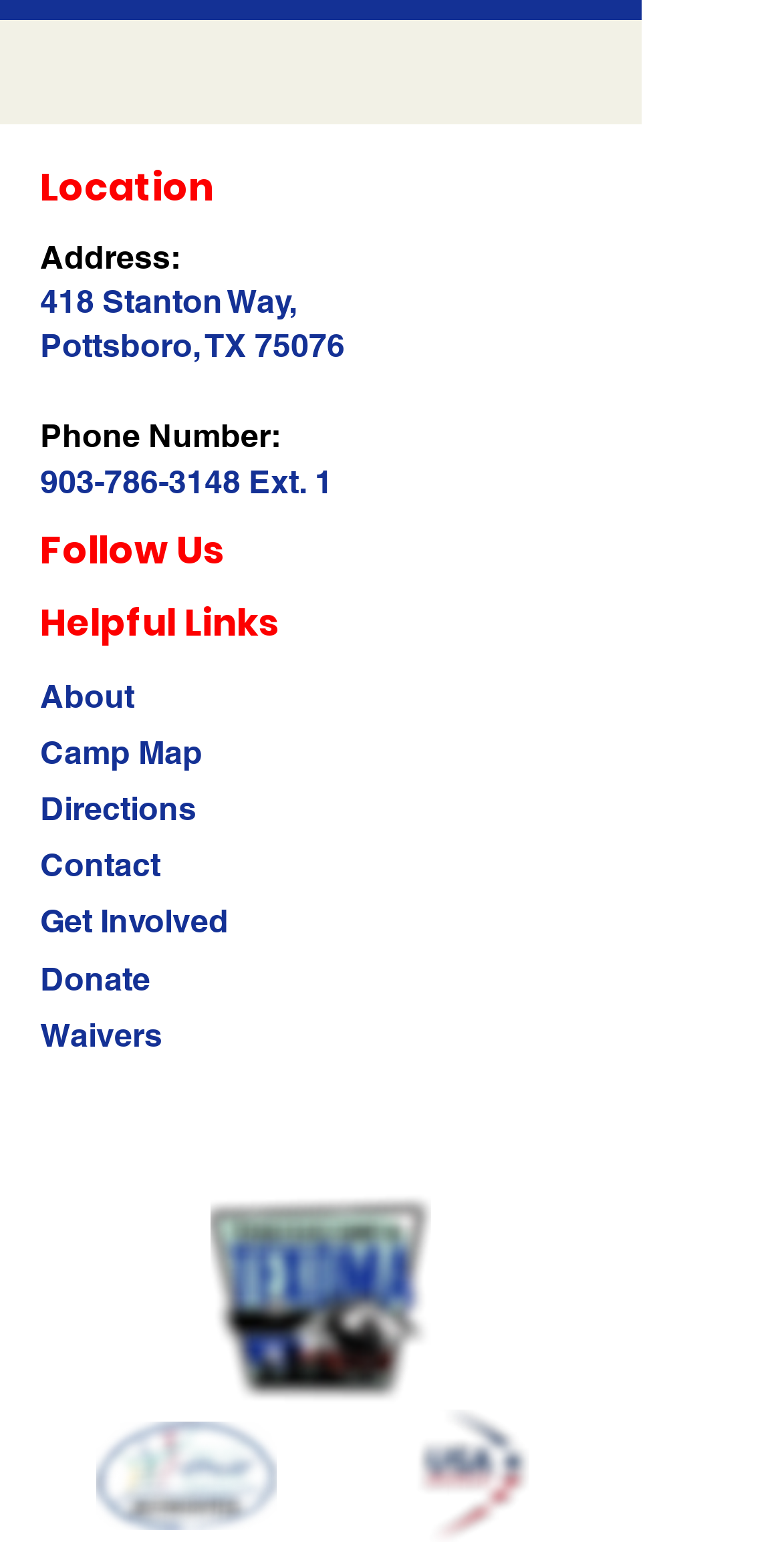What is the phone number of the camp?
Refer to the image and respond with a one-word or short-phrase answer.

903-786-3148